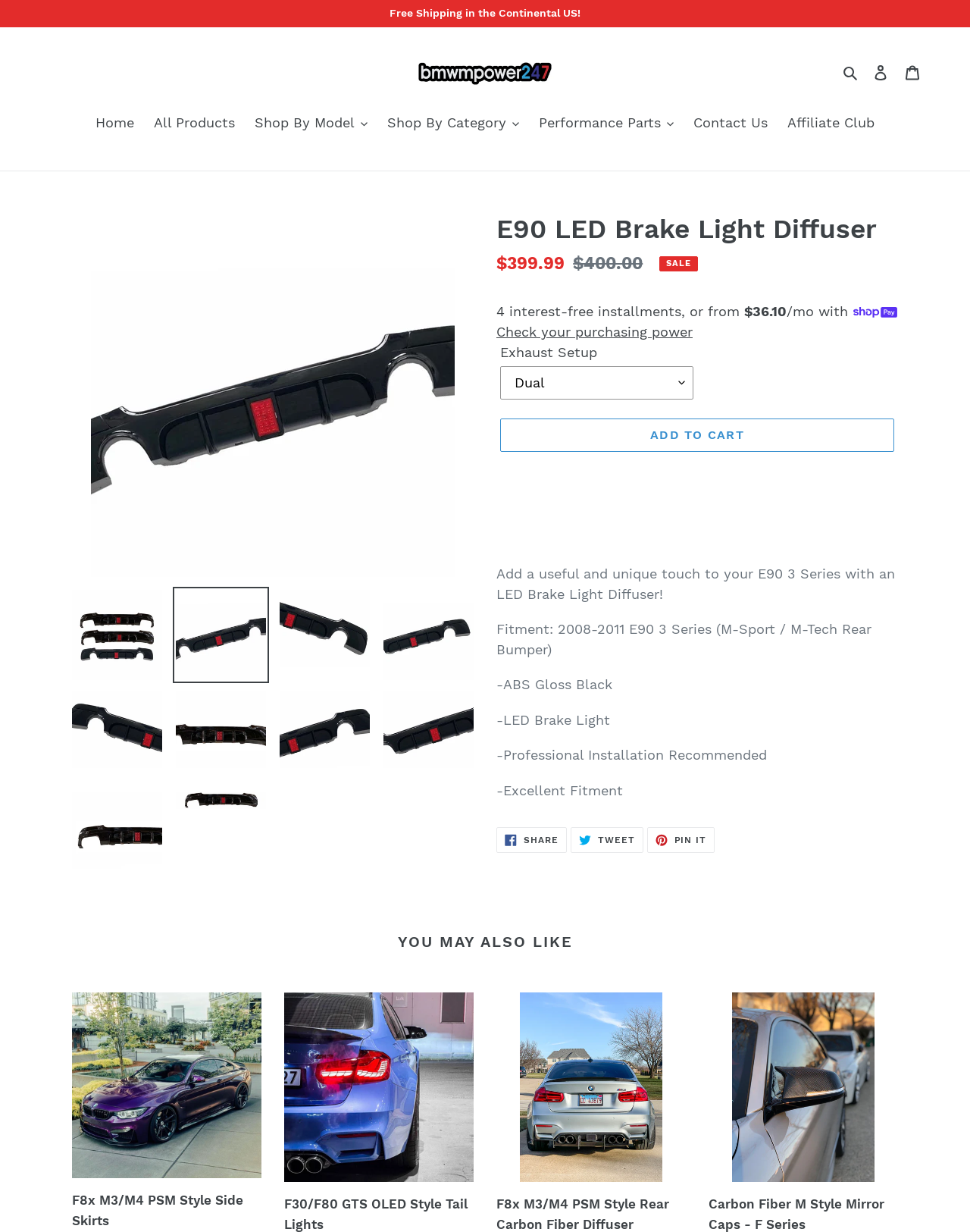Refer to the image and provide an in-depth answer to the question: 
What is the model year range of the E90 3 Series compatible with the LED Brake Light Diffuser?

The model year range of the E90 3 Series compatible with the LED Brake Light Diffuser is mentioned in the product description as 'Fitment: 2008-2011 E90 3 Series (M-Sport / M-Tech Rear Bumper)'.